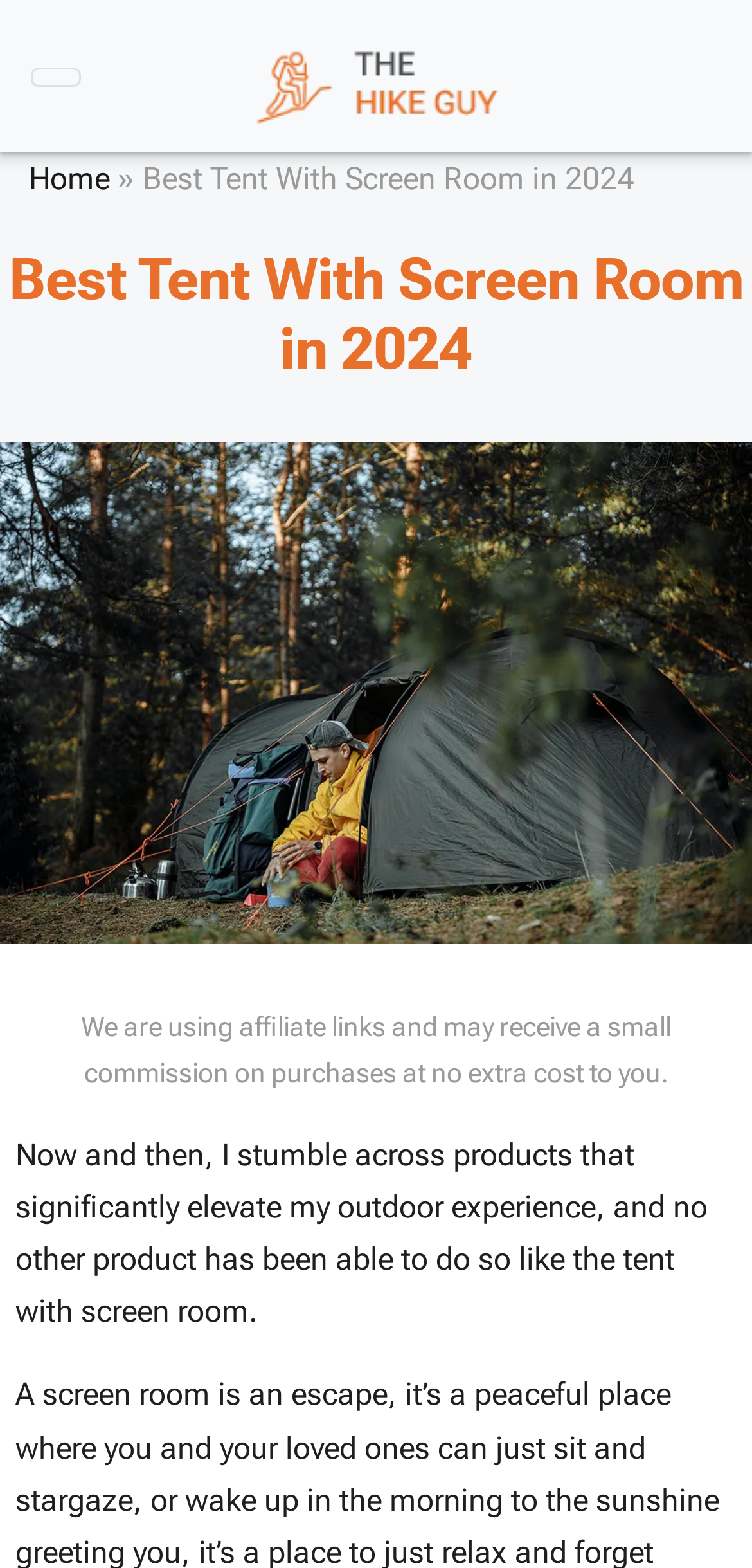Please provide the bounding box coordinates in the format (top-left x, top-left y, bottom-right x, bottom-right y). Remember, all values are floating point numbers between 0 and 1. What is the bounding box coordinate of the region described as: aria-label="Toggle navigation"

[0.041, 0.042, 0.108, 0.055]